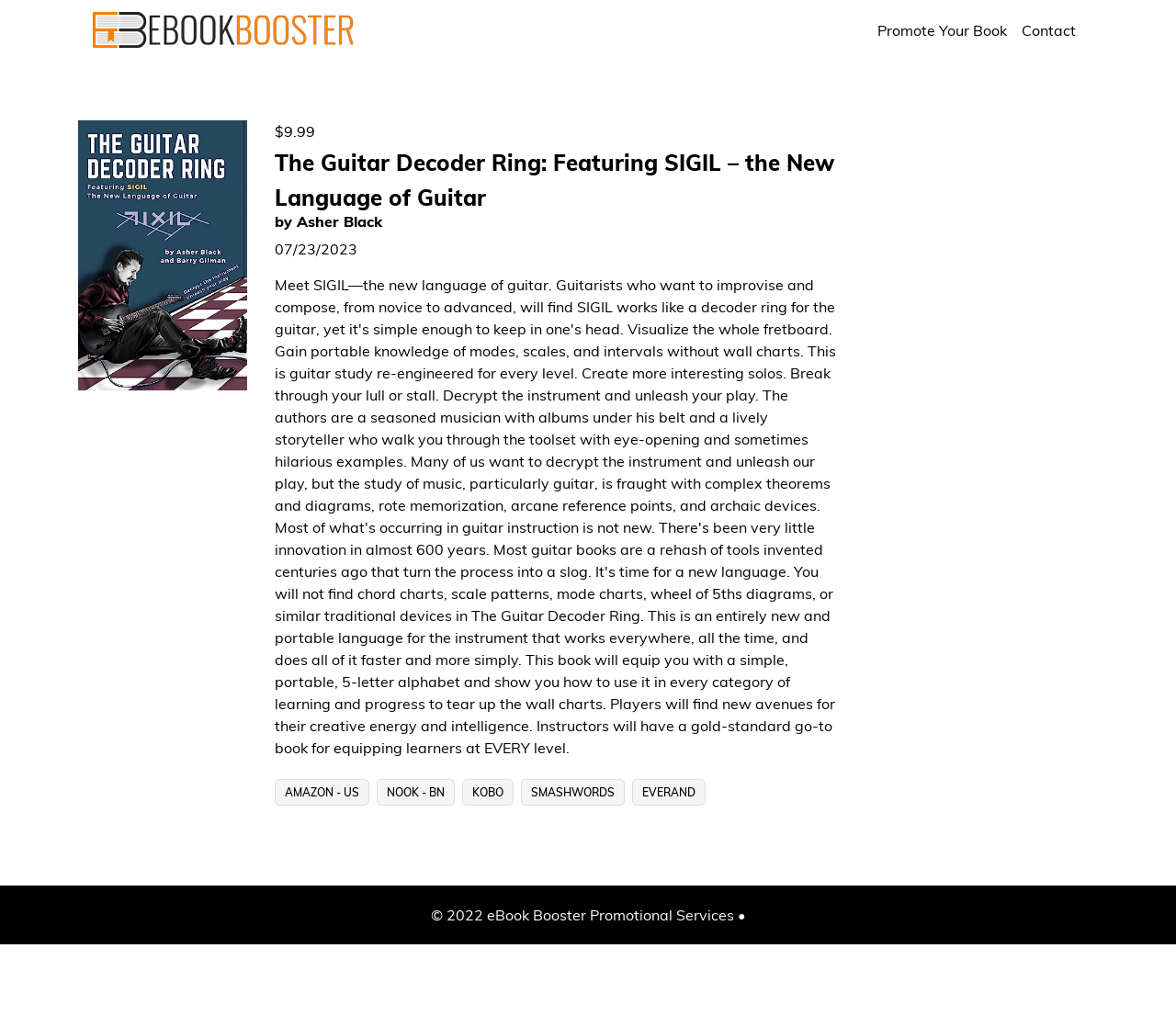Please find and give the text of the main heading on the webpage.

The Guitar Decoder Ring: Featuring SIGIL – the New Language of Guitar
by Asher Black